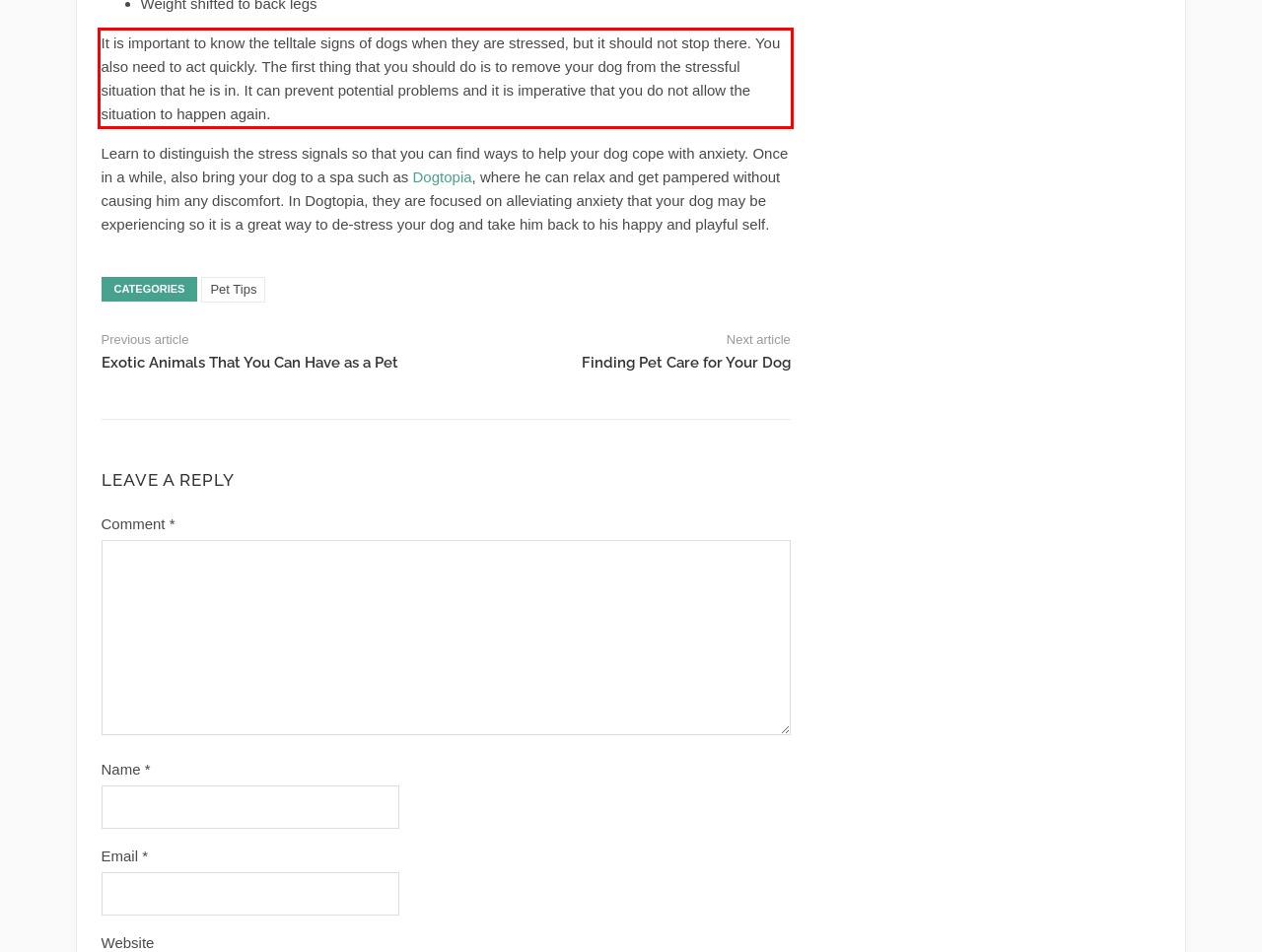You have a webpage screenshot with a red rectangle surrounding a UI element. Extract the text content from within this red bounding box.

It is important to know the telltale signs of dogs when they are stressed, but it should not stop there. You also need to act quickly. The first thing that you should do is to remove your dog from the stressful situation that he is in. It can prevent potential problems and it is imperative that you do not allow the situation to happen again.